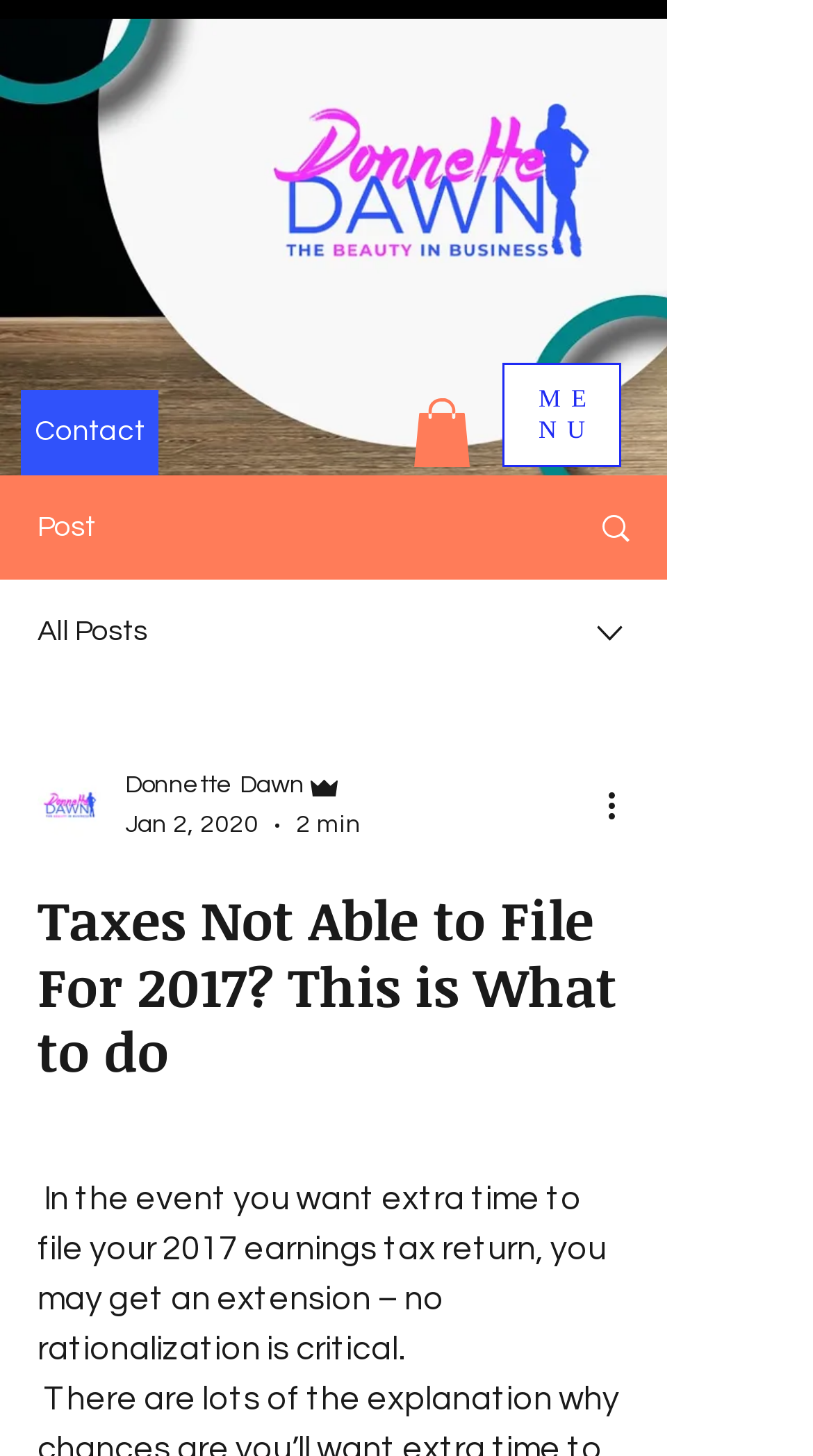What is the headline of the webpage?

Taxes Not Able to File For 2017? This is What to do